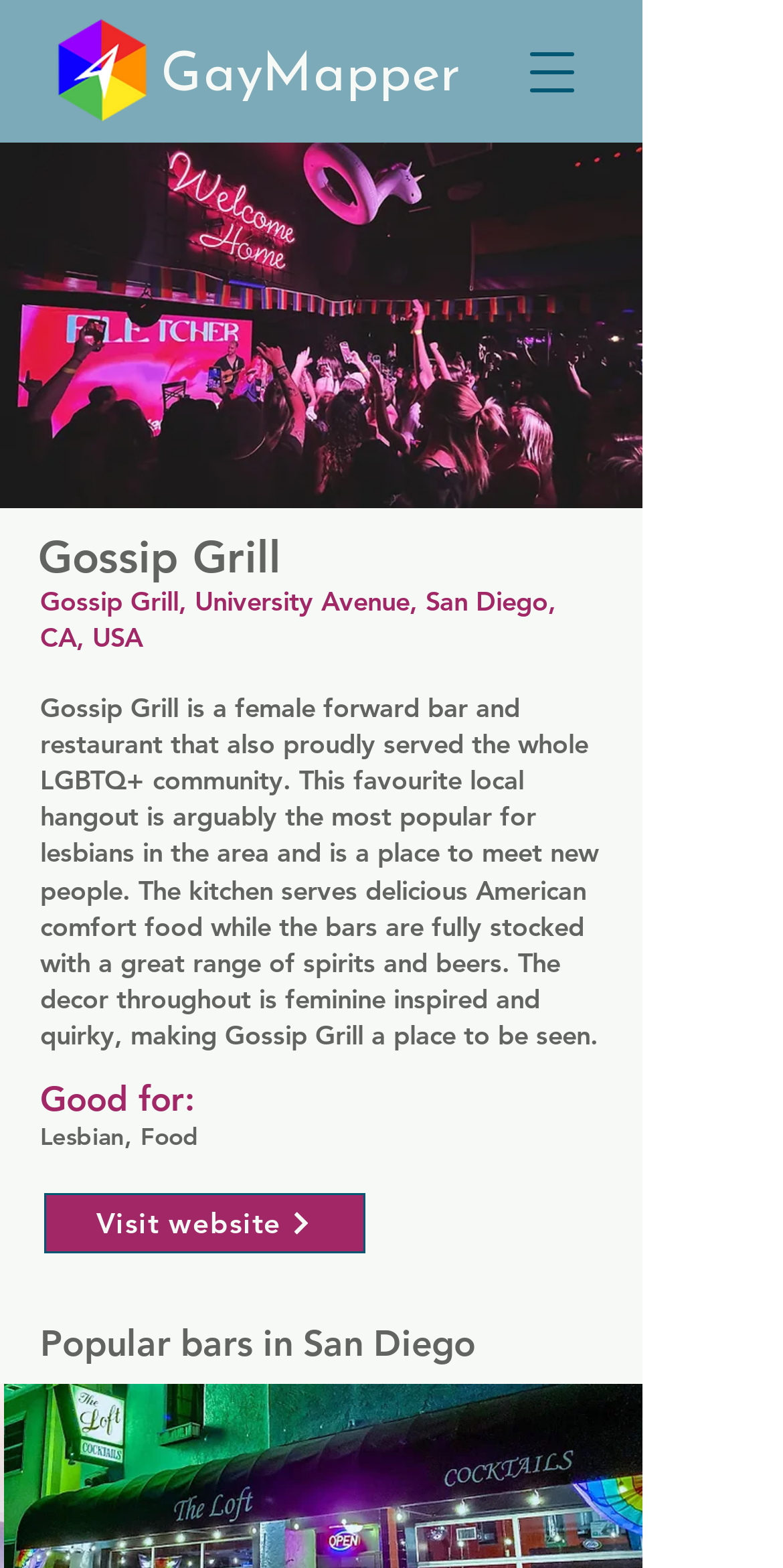Identify the bounding box of the UI element described as follows: "parent_node: GayMapper aria-label="Open navigation menu"". Provide the coordinates as four float numbers in the range of 0 to 1 [left, top, right, bottom].

[0.641, 0.014, 0.769, 0.078]